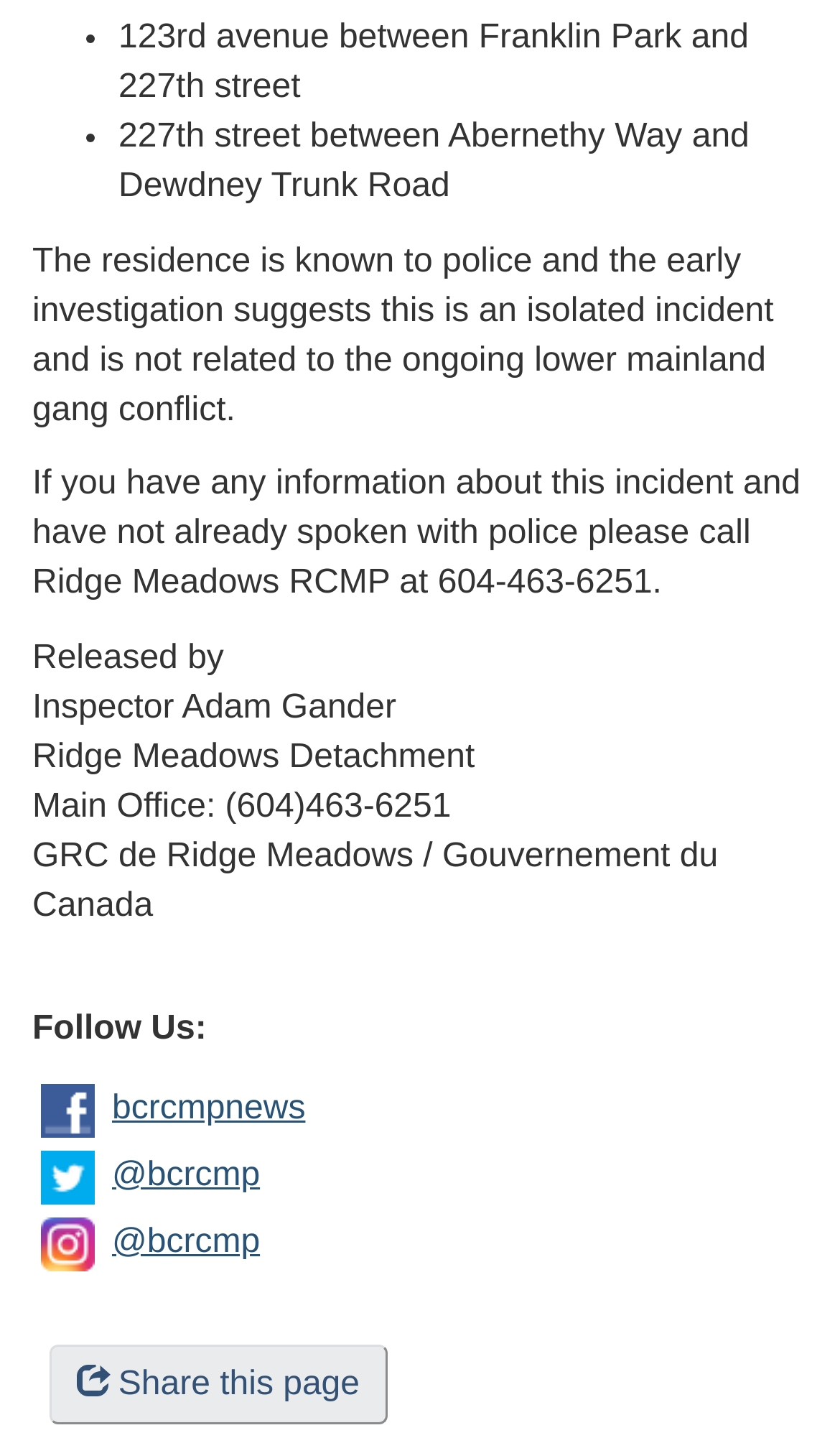What is the phone number of Ridge Meadows RCMP?
Please give a detailed and elaborate answer to the question based on the image.

The webpage provides the contact information of Ridge Meadows RCMP, which includes the phone number 604-463-6251.